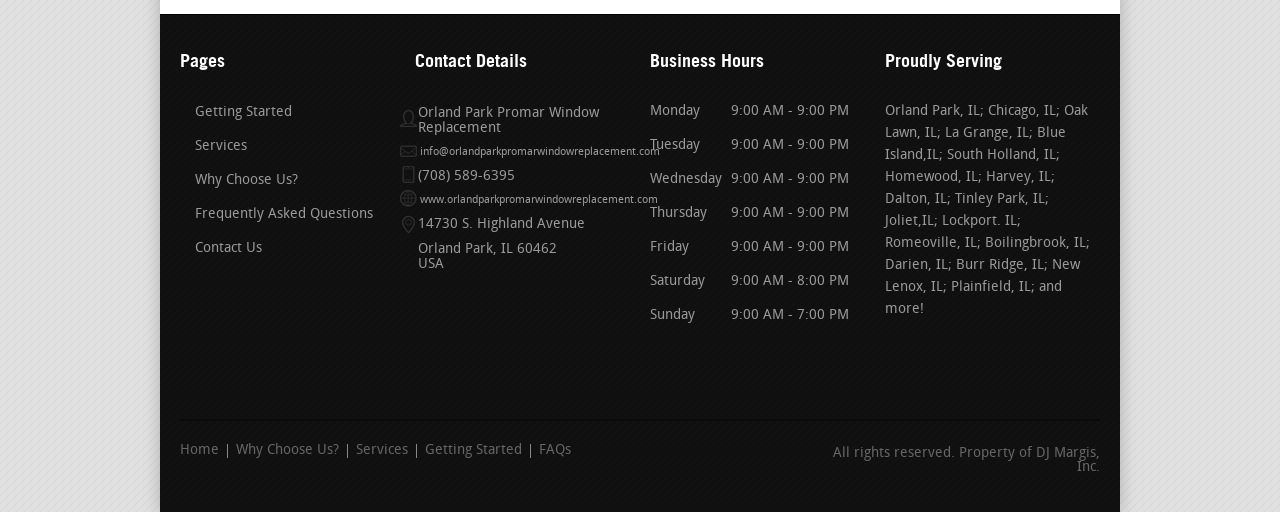What are the business hours on Saturday?
Please provide a single word or phrase in response based on the screenshot.

9:00 AM - 8:00 PM